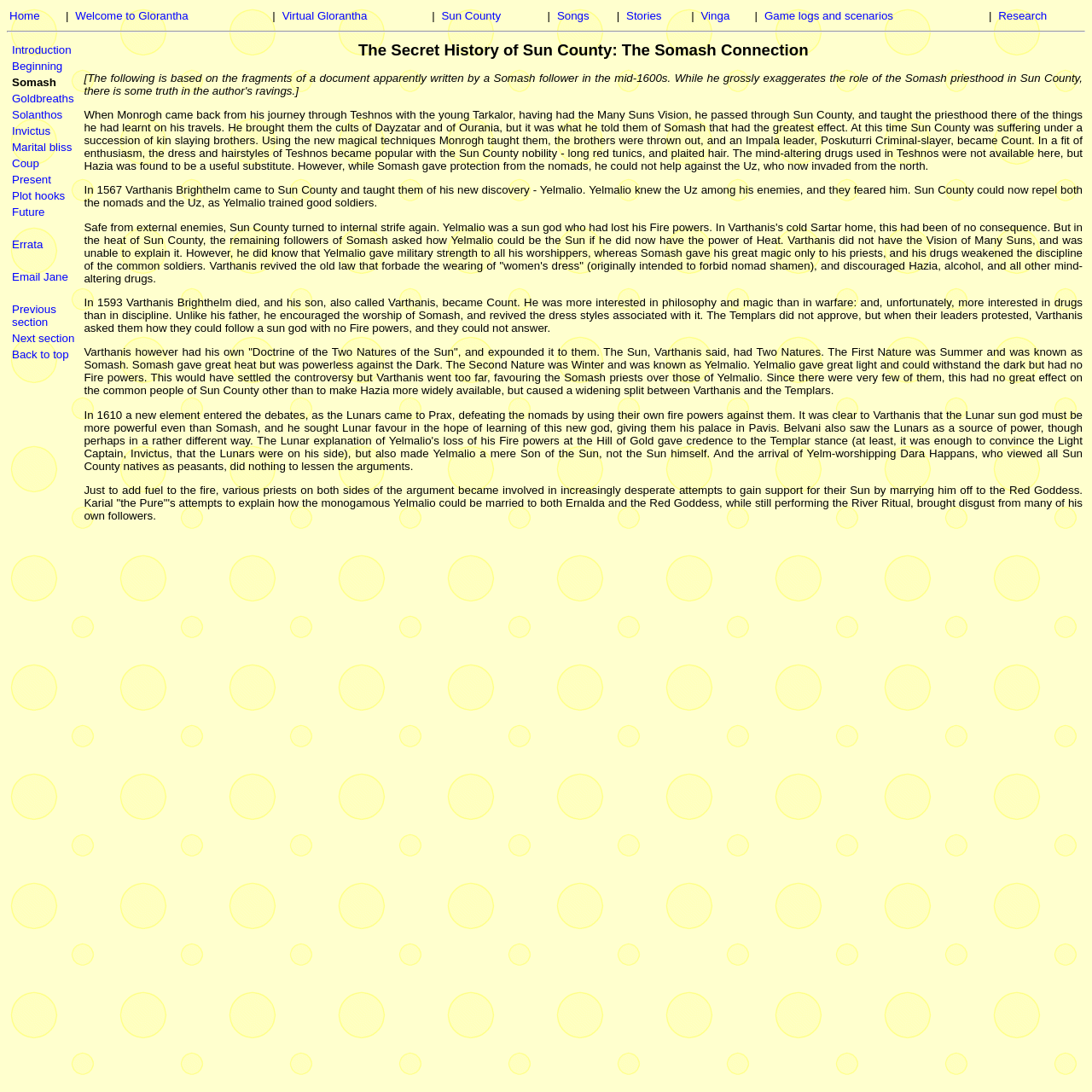Kindly provide the bounding box coordinates of the section you need to click on to fulfill the given instruction: "Click on Home".

[0.009, 0.009, 0.036, 0.02]